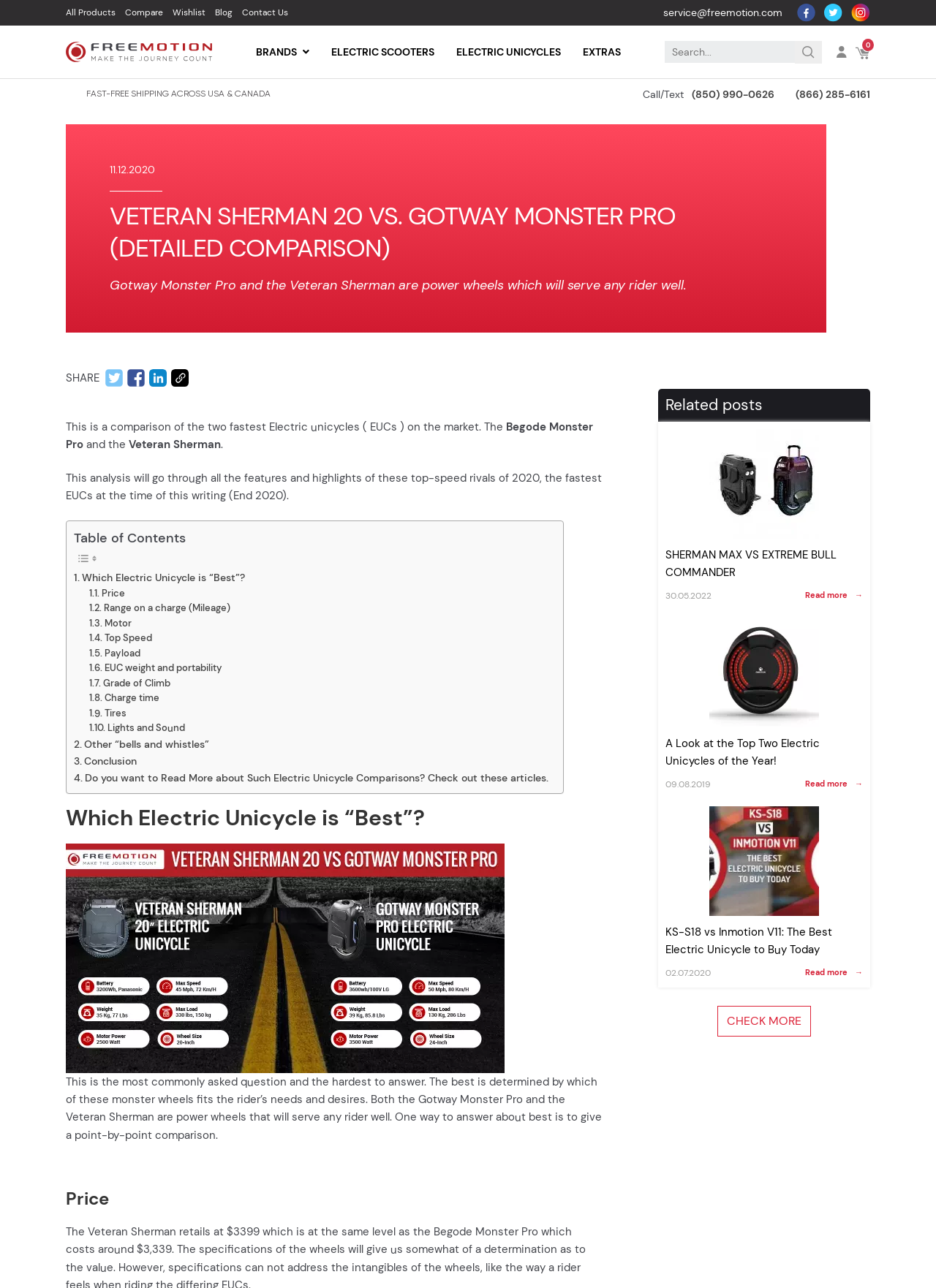What is the author's conclusion about the two electric unicycles? Based on the screenshot, please respond with a single word or phrase.

Not specified